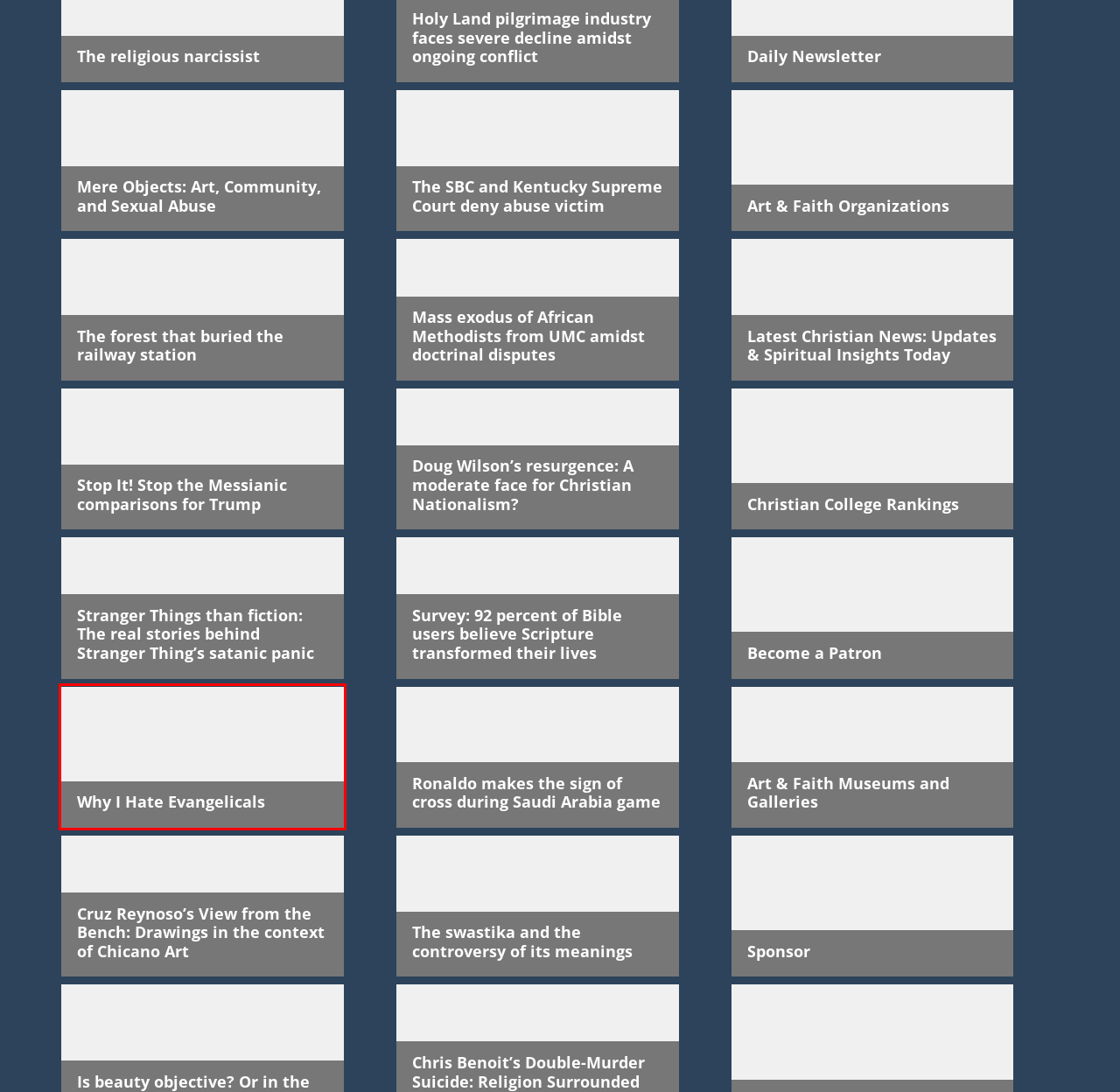Examine the screenshot of a webpage with a red bounding box around a UI element. Select the most accurate webpage description that corresponds to the new page after clicking the highlighted element. Here are the choices:
A. Stop It! Stop the Messianic comparisons for Trump - Faith on View
B. Survey: 92 percent of Bible users believe Scripture transformed their lives - Faith on View
C. Ronaldo makes the sign of cross during Saudi Arabia game - Faith on View
D. Christian College Rankings - Faith on View
E. Doug Wilson's resurgence: A moderate face for Christian Nationalism? - Faith on View
F. The swastika and the controversy of its meanings - Faith on View
G. Why I Hate Evangelicals - Faith on View: Musings on Art, Faith, Culture
H. The forest that buried the railway station - Faith on View

G